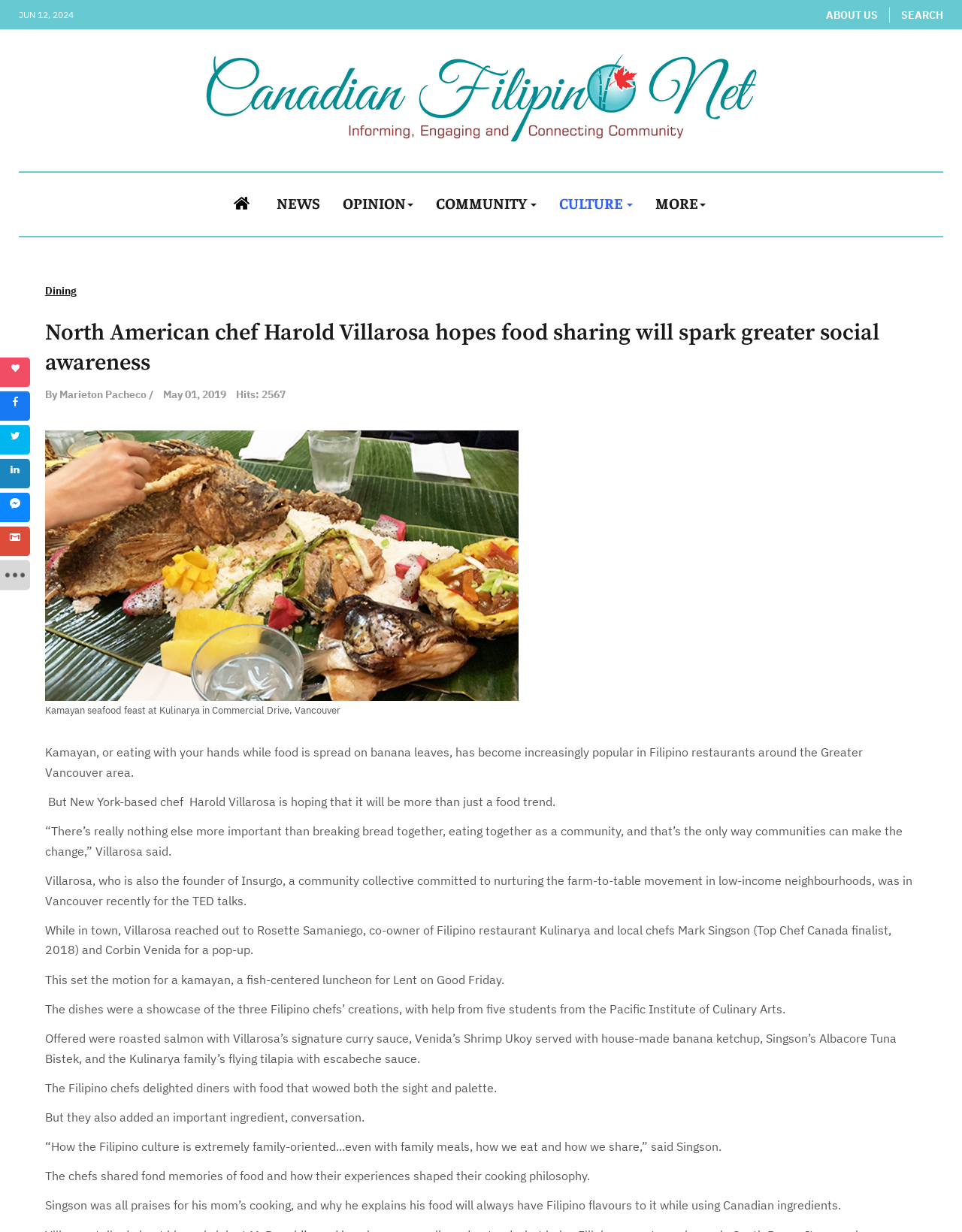What is the purpose of the community collective founded by Harold Villarosa? From the image, respond with a single word or brief phrase.

nurturing the farm-to-table movement in low-income neighbourhoods